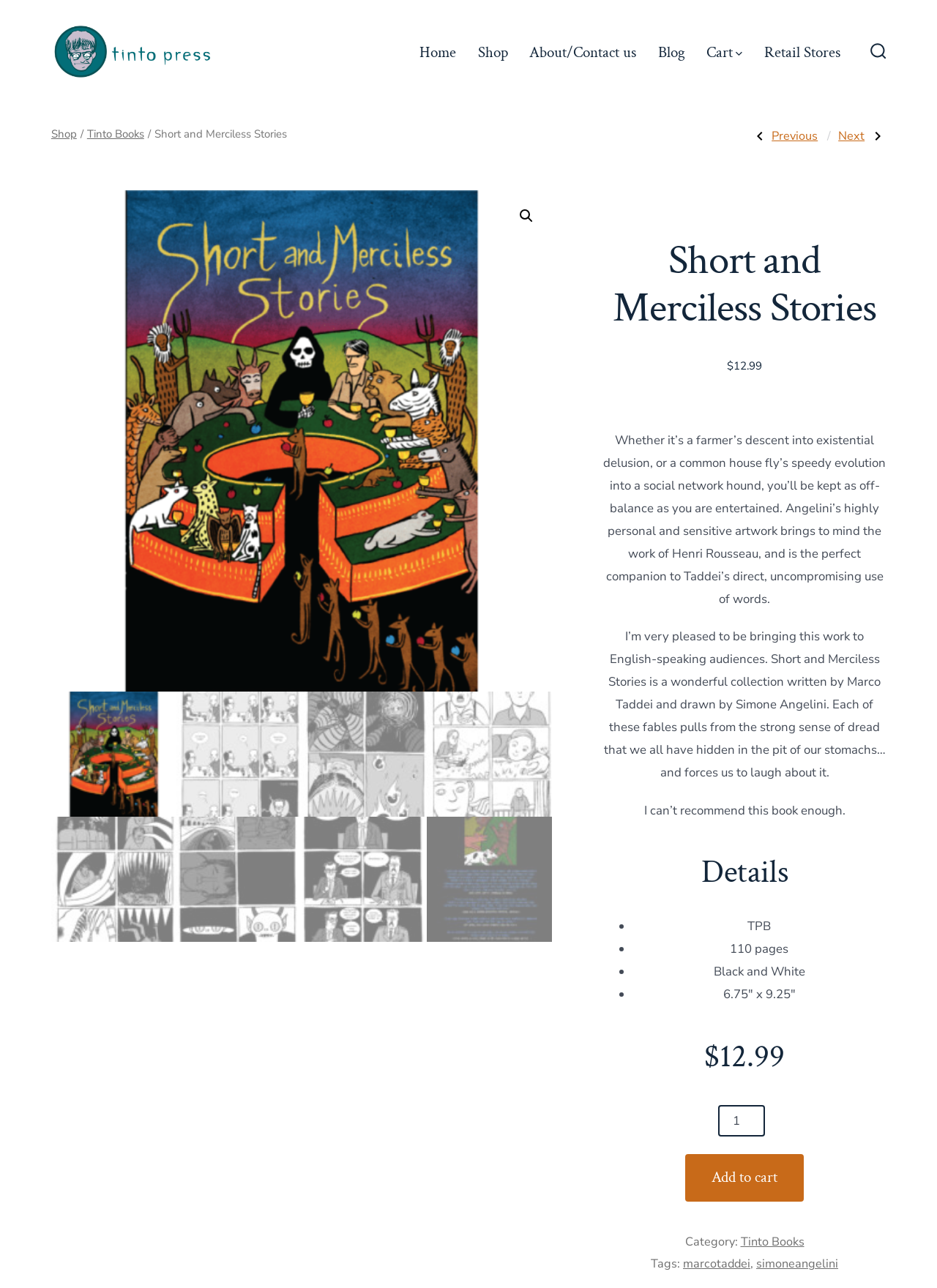Respond concisely with one word or phrase to the following query:
Who is the author of the book?

Marco Taddei